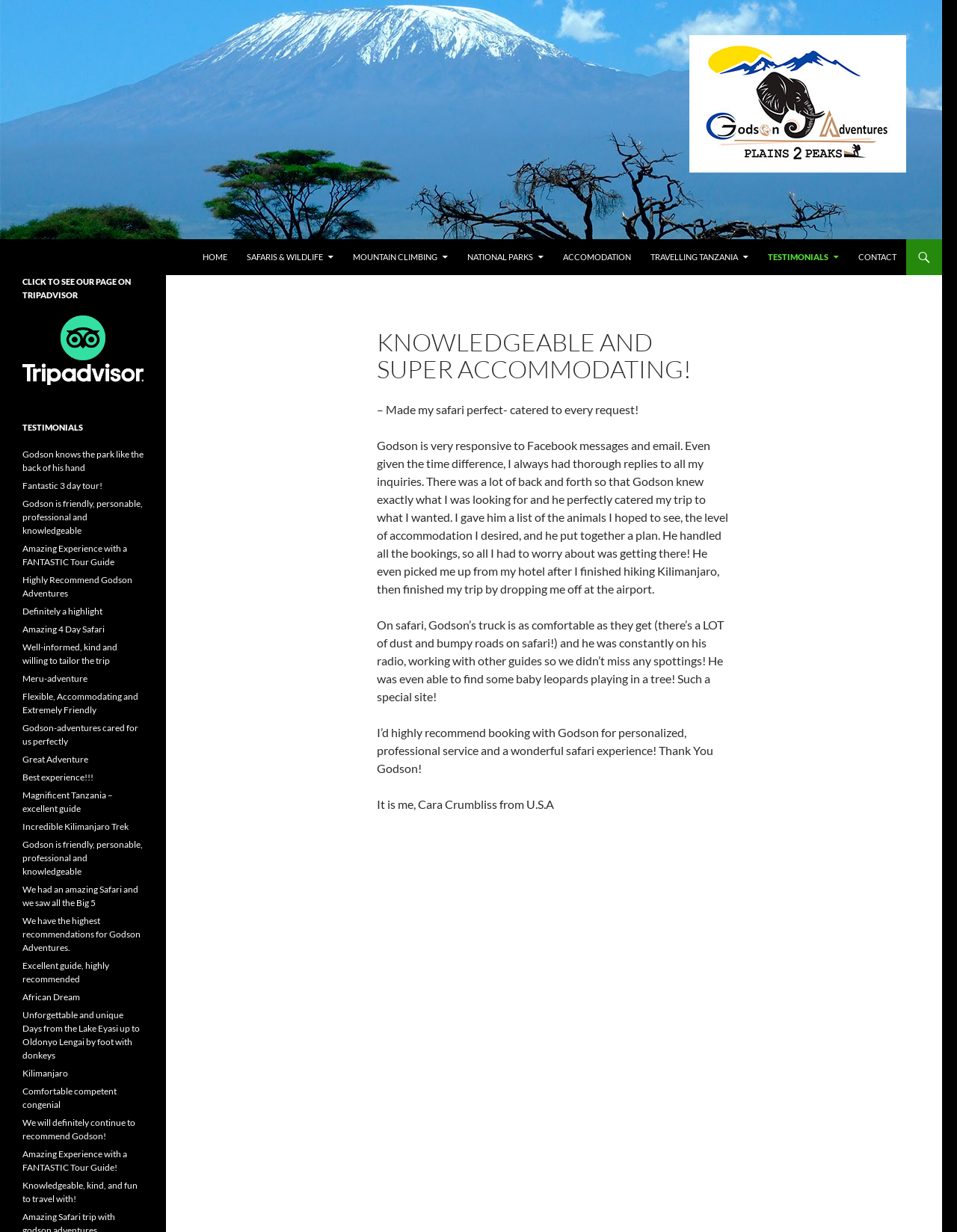Give a one-word or phrase response to the following question: What is the type of activity offered by Godson Adventures?

Safari and wildlife